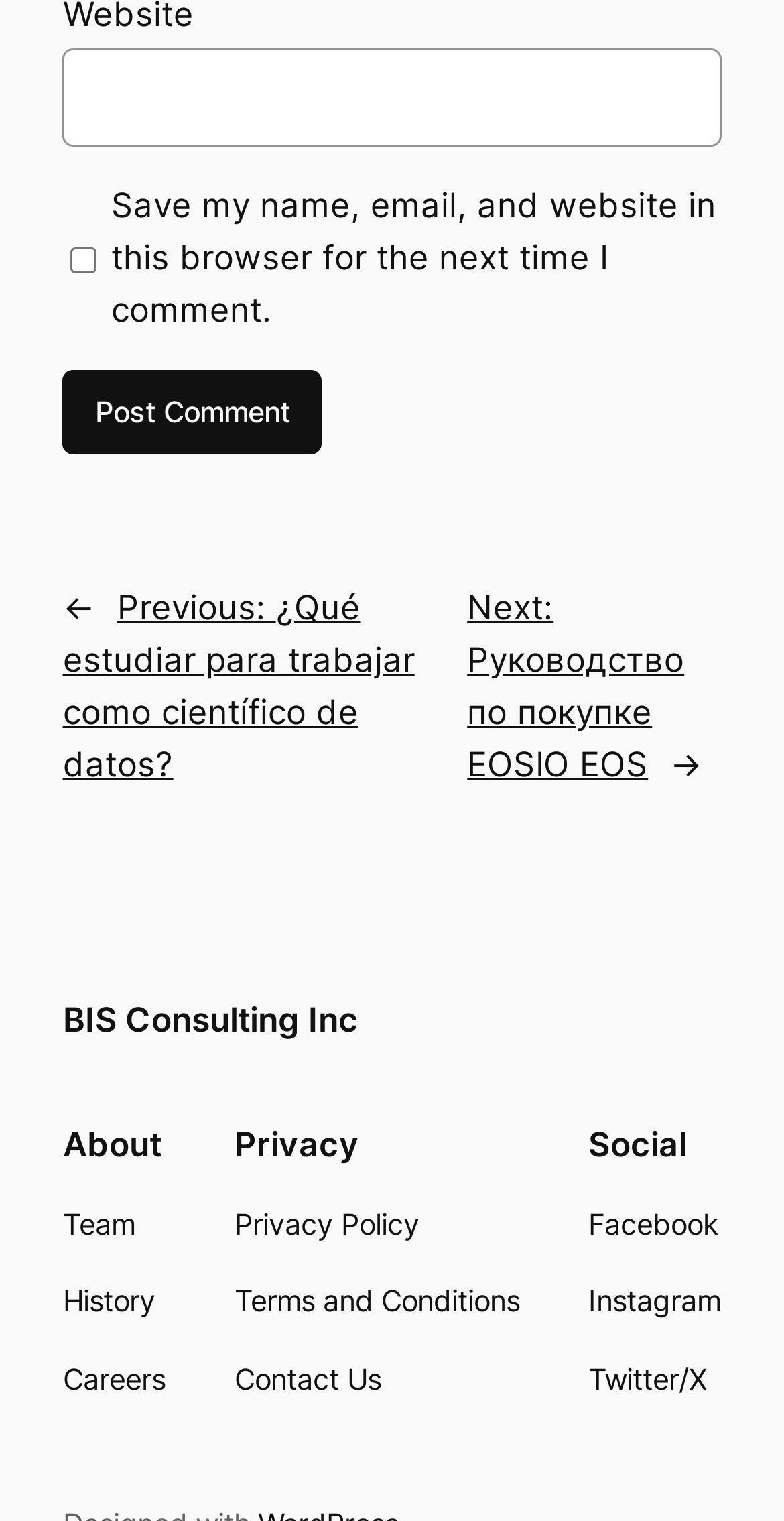From the element description Facebook, predict the bounding box coordinates of the UI element. The coordinates must be specified in the format (top-left x, top-left y, bottom-right x, bottom-right y) and should be within the 0 to 1 range.

[0.751, 0.791, 0.917, 0.82]